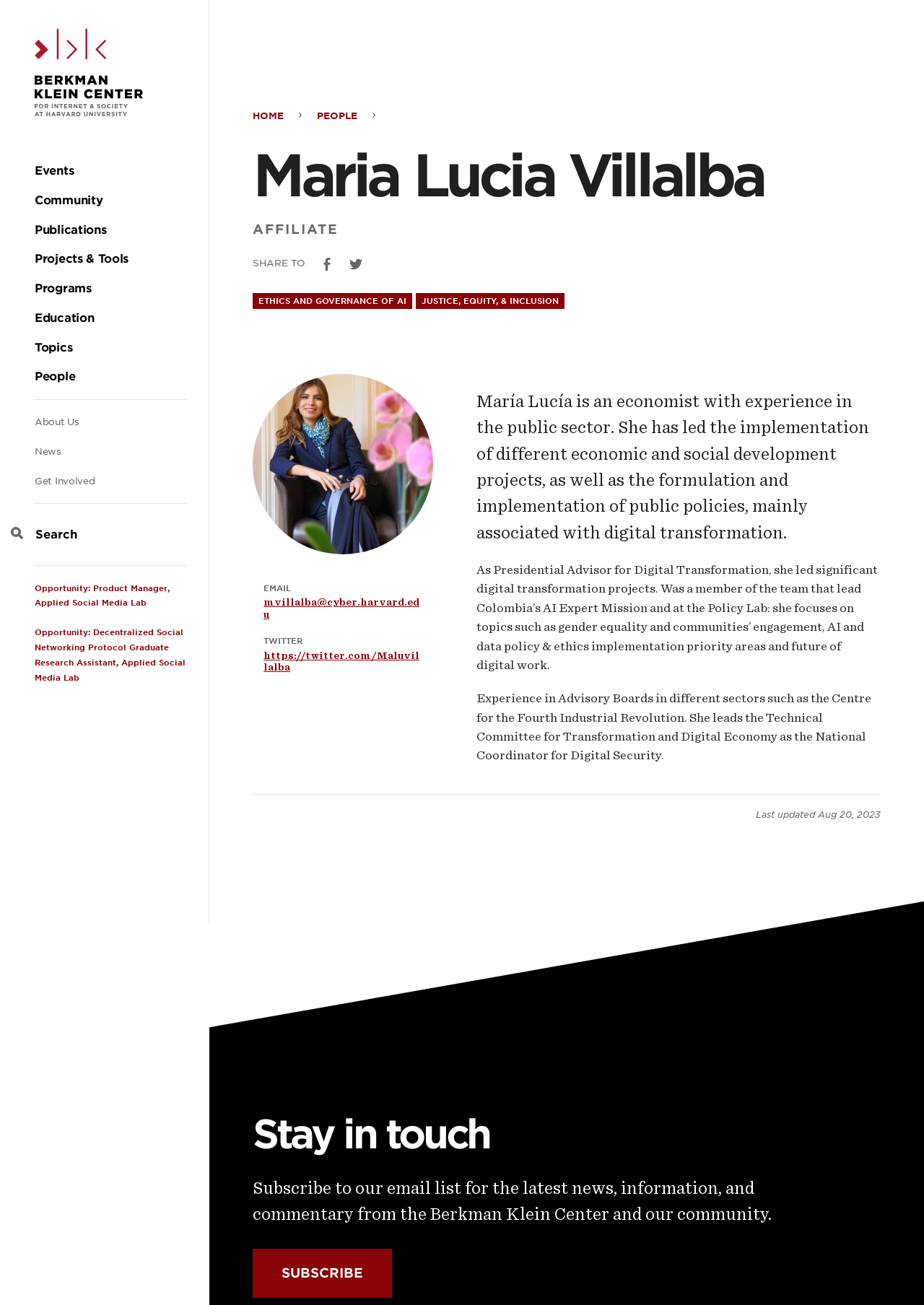Please specify the coordinates of the bounding box for the element that should be clicked to carry out this instruction: "Share María Lucía's profile on Facebook". The coordinates must be four float numbers between 0 and 1, formatted as [left, top, right, bottom].

[0.338, 0.194, 0.37, 0.211]